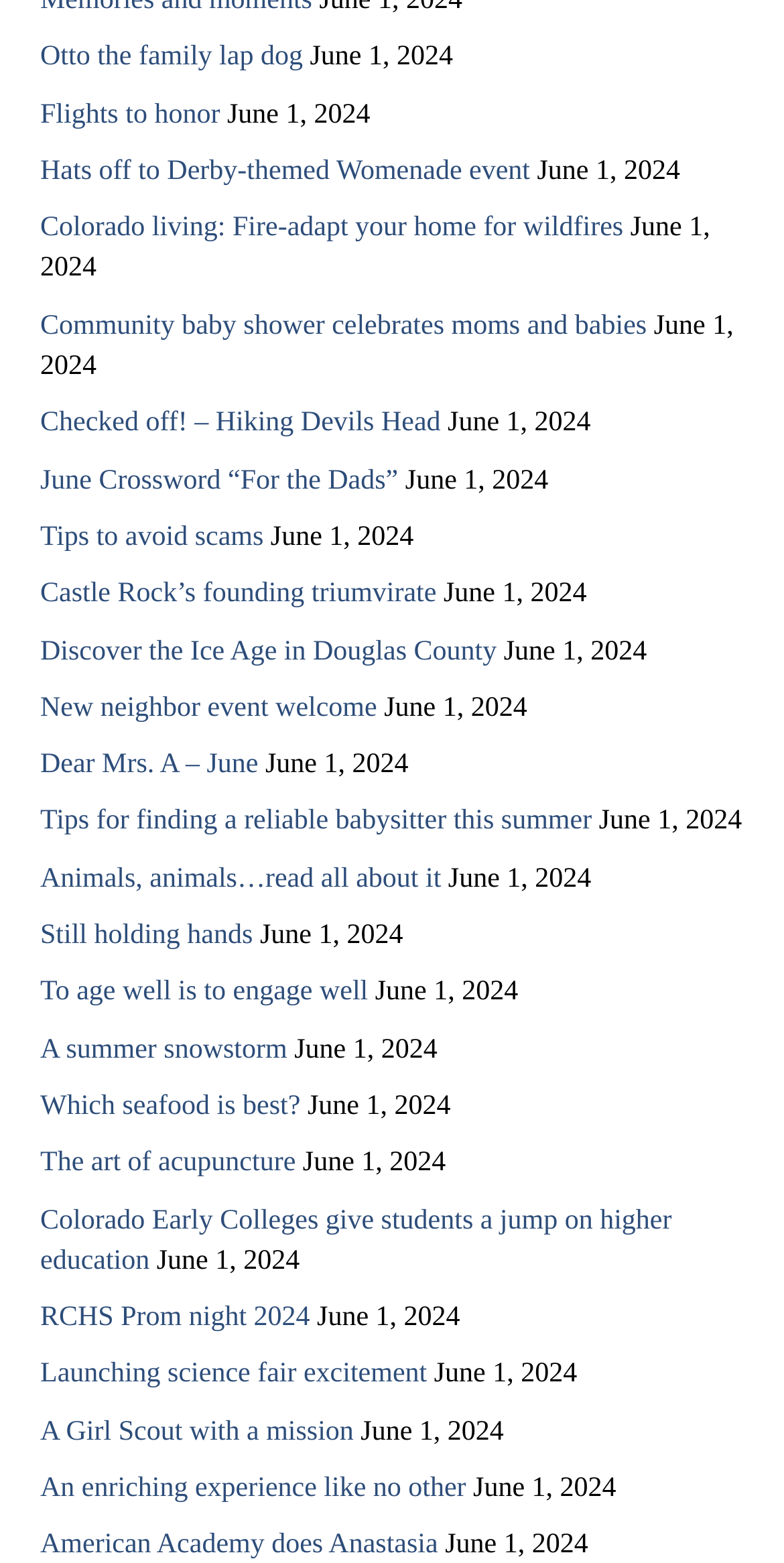Identify the bounding box coordinates for the UI element described as: "Still holding hands". The coordinates should be provided as four floats between 0 and 1: [left, top, right, bottom].

[0.051, 0.589, 0.323, 0.609]